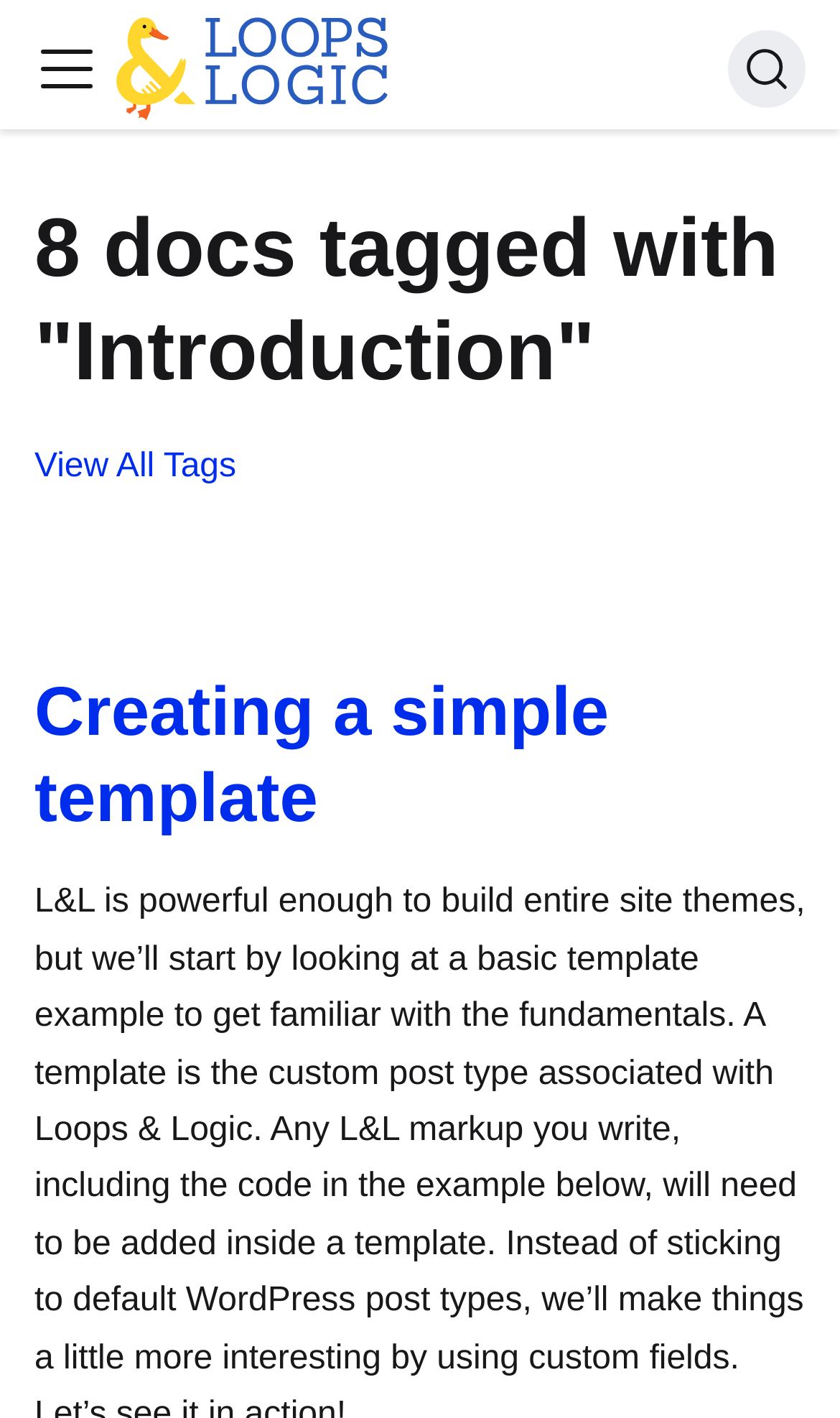Bounding box coordinates are specified in the format (top-left x, top-left y, bottom-right x, bottom-right y). All values are floating point numbers bounded between 0 and 1. Please provide the bounding box coordinate of the region this sentence describes: Creating a simple template

[0.041, 0.472, 0.959, 0.593]